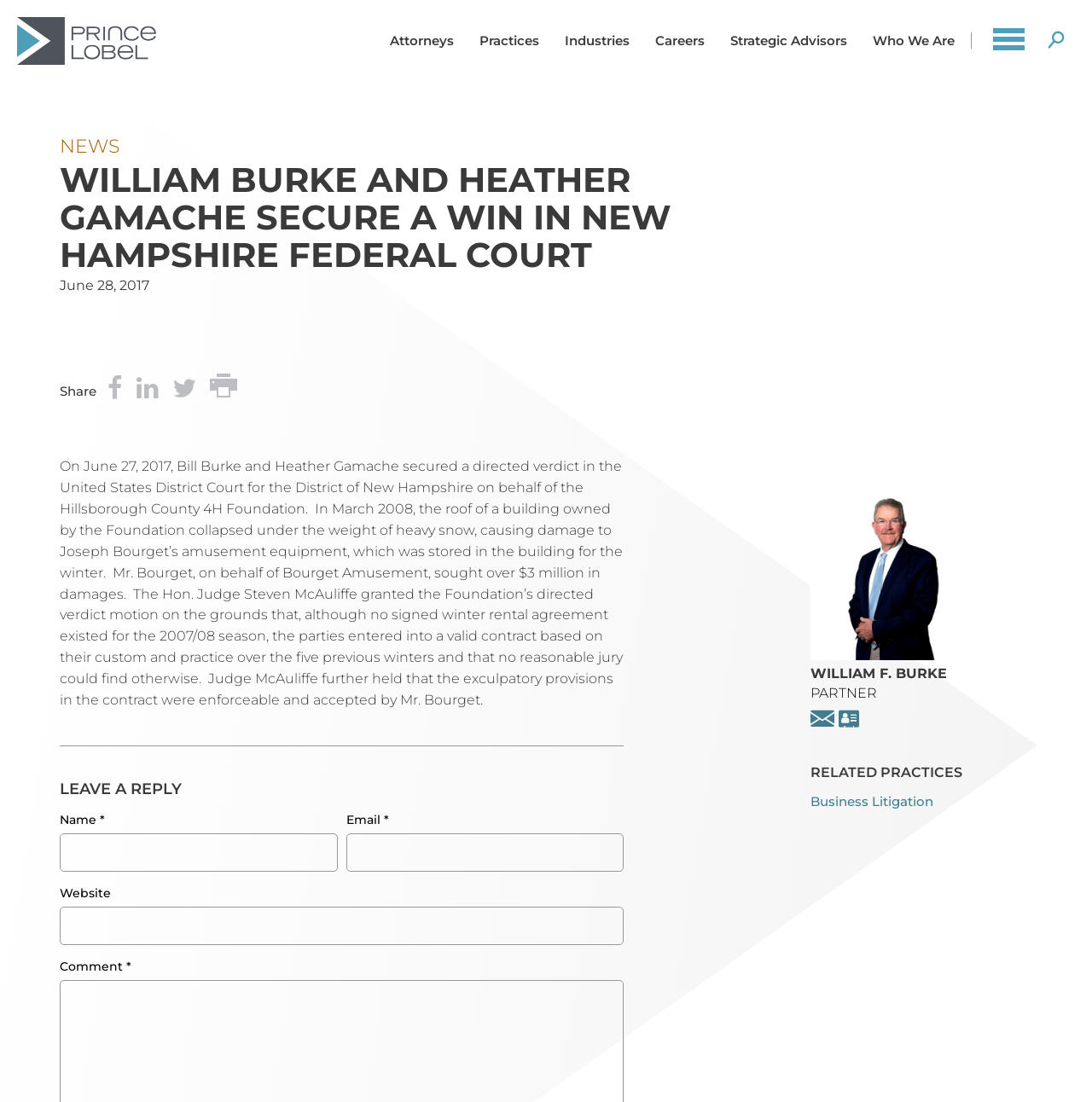Give a detailed account of the webpage.

This webpage is about a law firm, Prince Lobel Tye LLP, and features a news article about a court win secured by two attorneys, William Burke and Heather Gamache, in New Hampshire Federal Court. 

At the top of the page, there is a logo and a navigation menu on the right side. Below the logo, there are six main links: Attorneys, Practices, Industries, Careers, Strategic Advisors, and Who We Are. 

The main content of the page is divided into two columns. On the left side, there is a news article with a heading that matches the meta description. The article is dated June 28, 2017, and has social media sharing links and a print page link below it. The article itself describes the court case and the outcome.

On the right side, there is a section featuring an attorney, William F. Burke, with his name, title, and contact information. Below this section, there is a list of related practices, including Business Litigation.

At the bottom of the left column, there is a comment section where users can leave a reply, with fields for name, email, website, and comment.